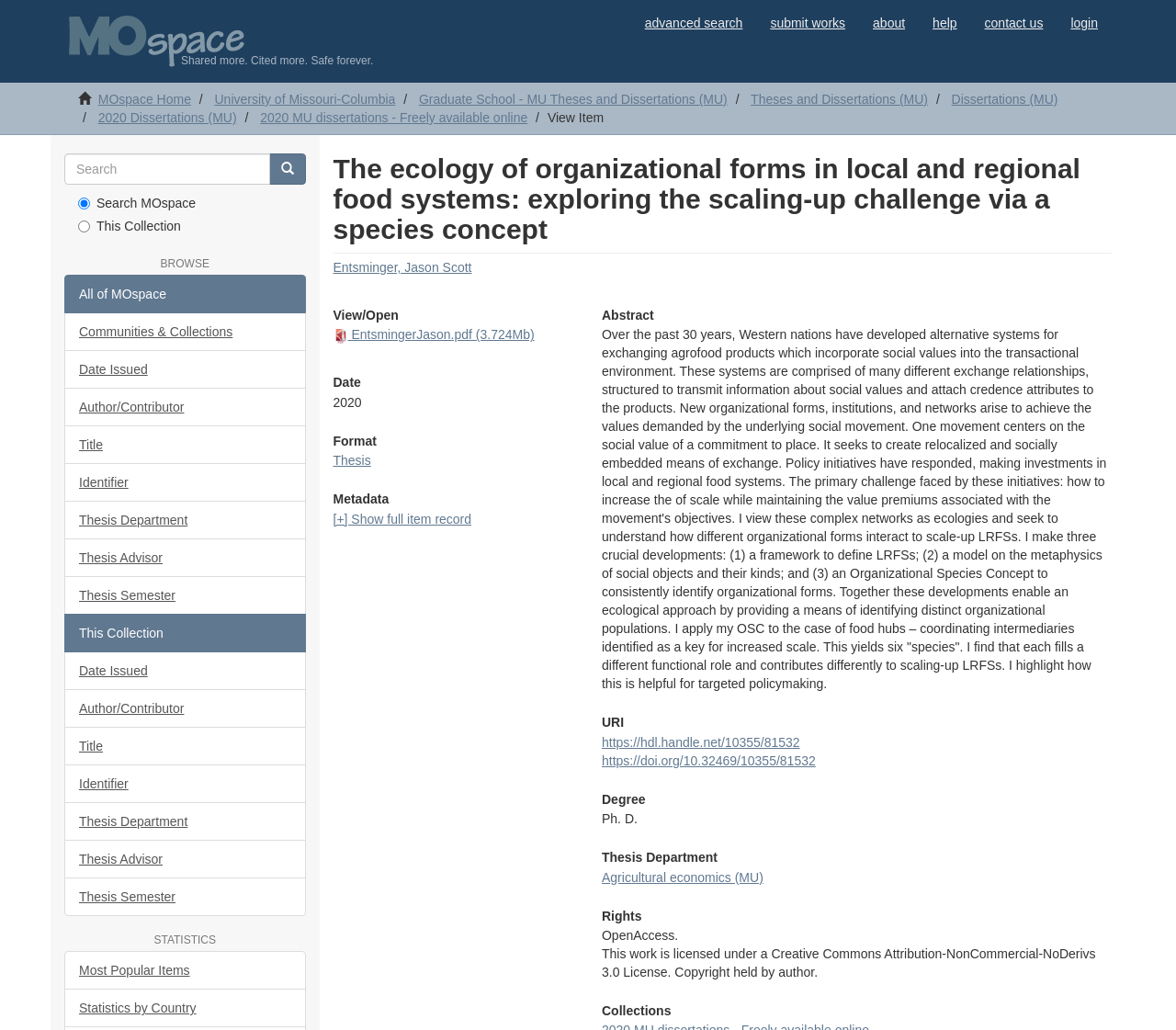Detail the various sections and features present on the webpage.

This webpage appears to be a academic paper or thesis repository, specifically showcasing a dissertation titled "The ecology of organizational forms in local and regional food systems: exploring the scaling-up challenge via a species concept". 

At the top of the page, there is a navigation bar with several links, including "advanced search", "submit works", "about", "help", "contact us", and "login". Below this, there is a university logo and a breadcrumb trail indicating the current location within the repository.

The main content of the page is divided into several sections. The first section displays the title of the dissertation, along with the author's name, "Entsminger, Jason Scott". Below this, there are links to view or open the dissertation in PDF format, as well as metadata about the document, including the date, format, and abstract.

The abstract is a lengthy text summarizing the dissertation's research, which explores the scaling-up challenge of local and regional food systems. The text describes the development of a framework to define these systems, a model for understanding social objects, and an Organizational Species Concept to identify distinct organizational forms.

Further down the page, there are additional metadata sections, including the URI, degree, thesis department, and rights information. The rights section indicates that the work is licensed under a Creative Commons Attribution-NonCommercial-NoDerivs 3.0 License.

On the left side of the page, there is a sidebar with several links to browse the repository, including "Communities & Collections", "Date Issued", "Author/Contributor", "Title", "Identifier", "Thesis Department", and "Thesis Advisor". There are also links to view statistics about the repository, including "Most Popular Items" and "Statistics by Country".